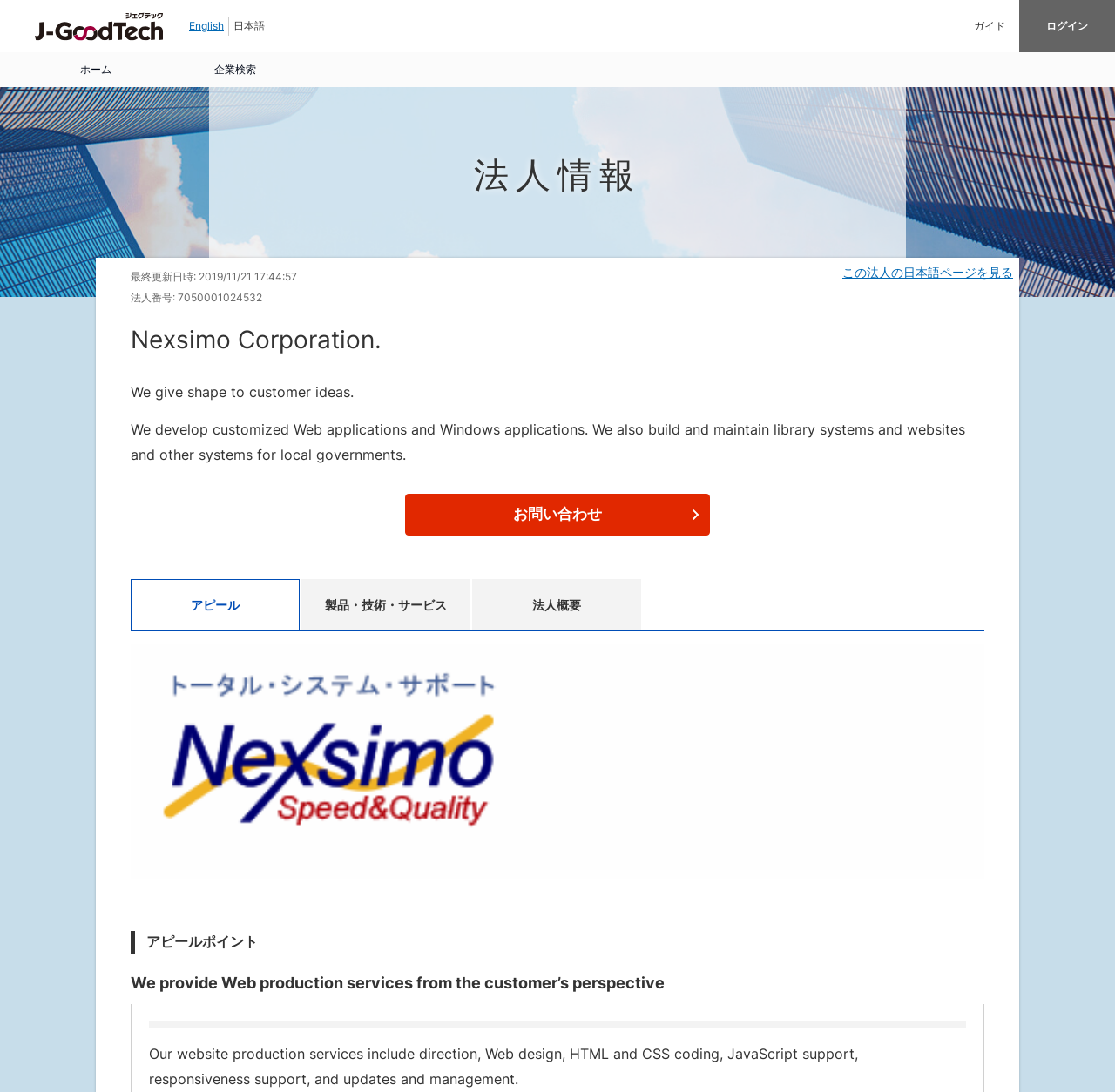Specify the bounding box coordinates of the element's region that should be clicked to achieve the following instruction: "Switch to English". The bounding box coordinates consist of four float numbers between 0 and 1, in the format [left, top, right, bottom].

[0.17, 0.018, 0.201, 0.03]